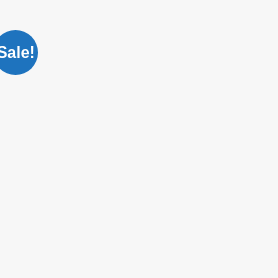Based on the image, provide a detailed and complete answer to the question: 
What font is used for the text 'Sale!'?

The text 'Sale!' is prominently featured in a bold, white font, making it stand out on the circular badge.